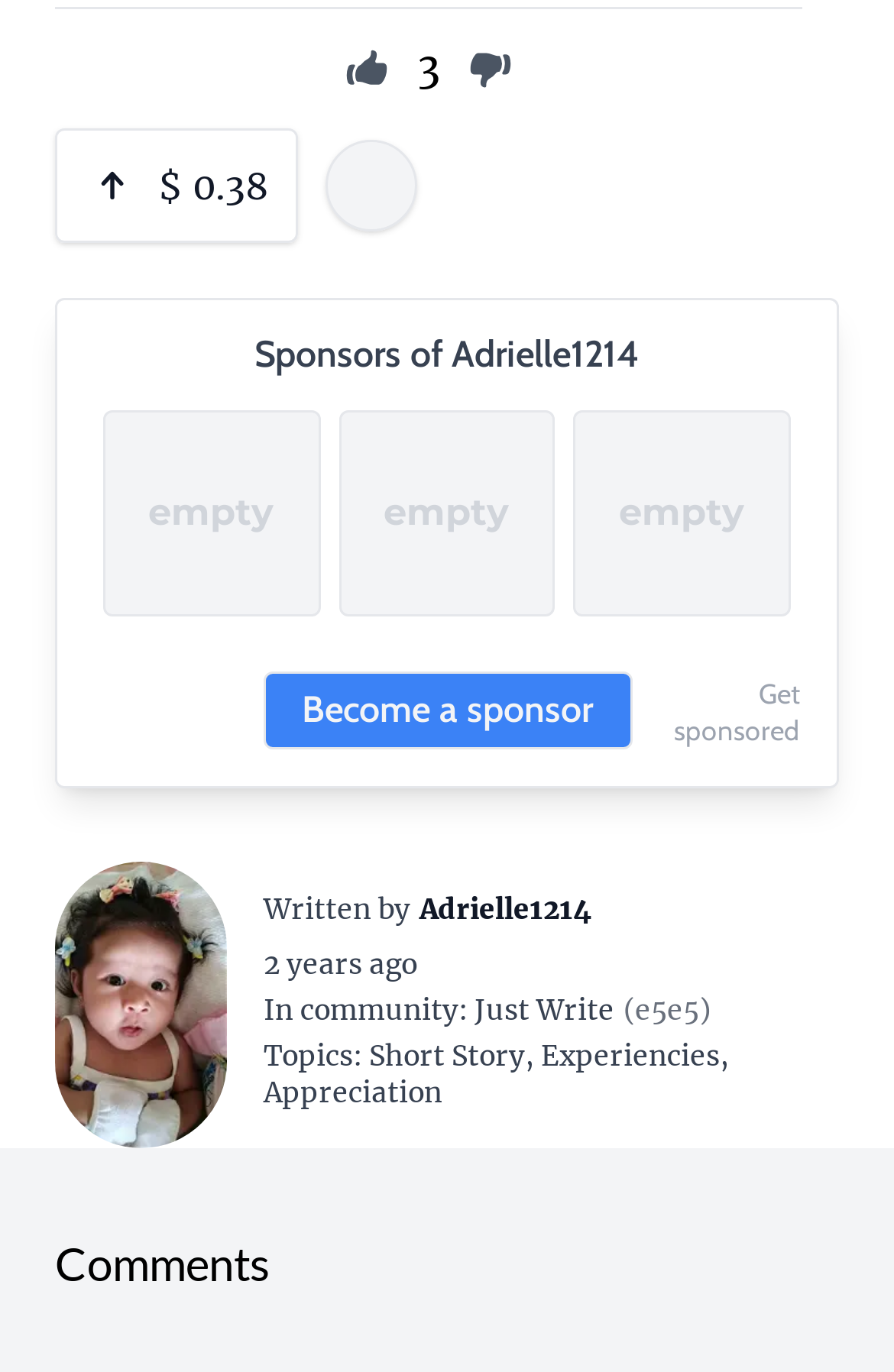Can you specify the bounding box coordinates of the area that needs to be clicked to fulfill the following instruction: "Click the first sponsor button"?

[0.385, 0.034, 0.436, 0.067]